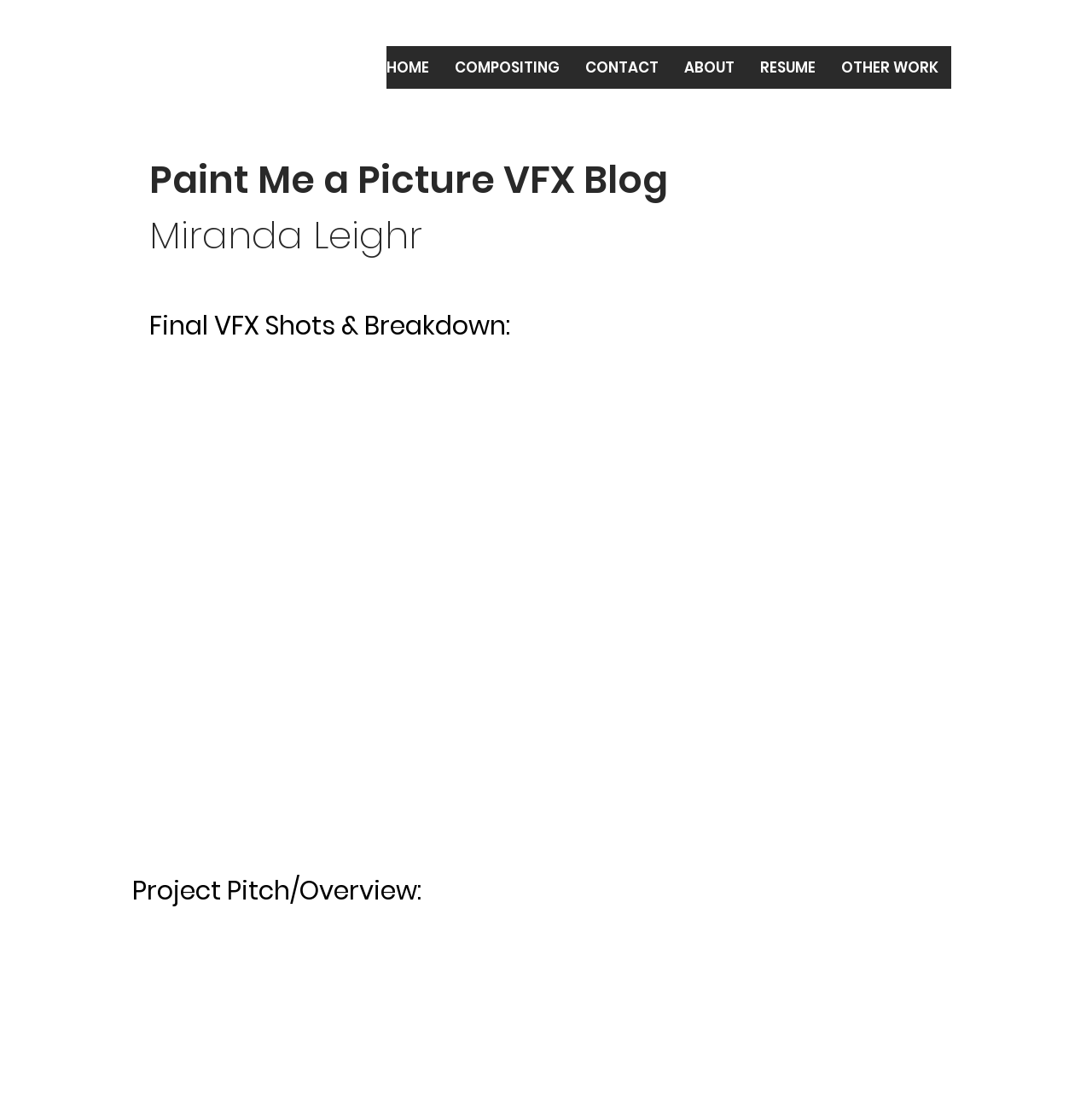What is the last section of the blog?
Refer to the image and provide a one-word or short phrase answer.

Project Pitch/Overview